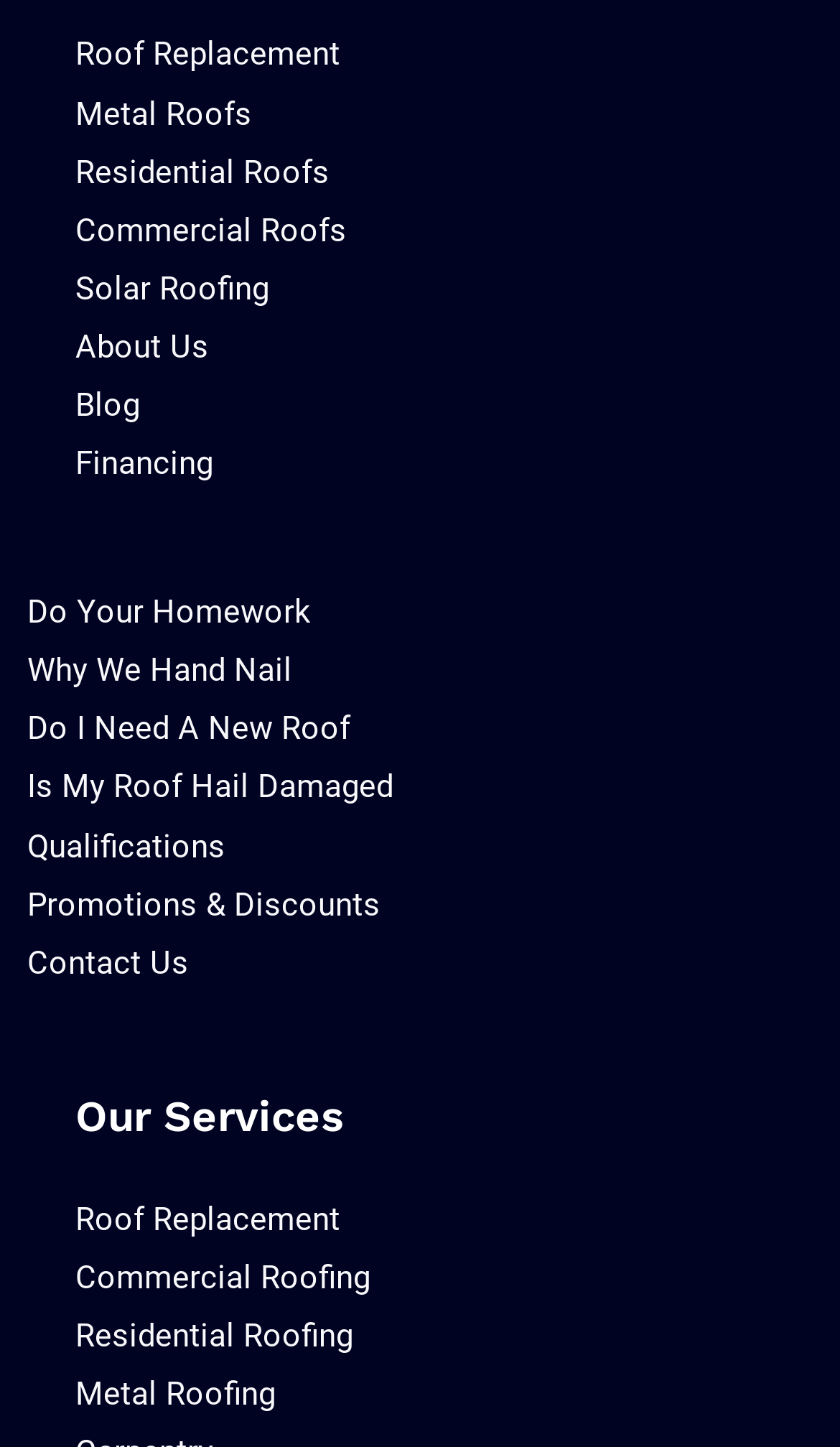Please mark the bounding box coordinates of the area that should be clicked to carry out the instruction: "Navigate to About Us".

[0.09, 0.226, 0.249, 0.253]